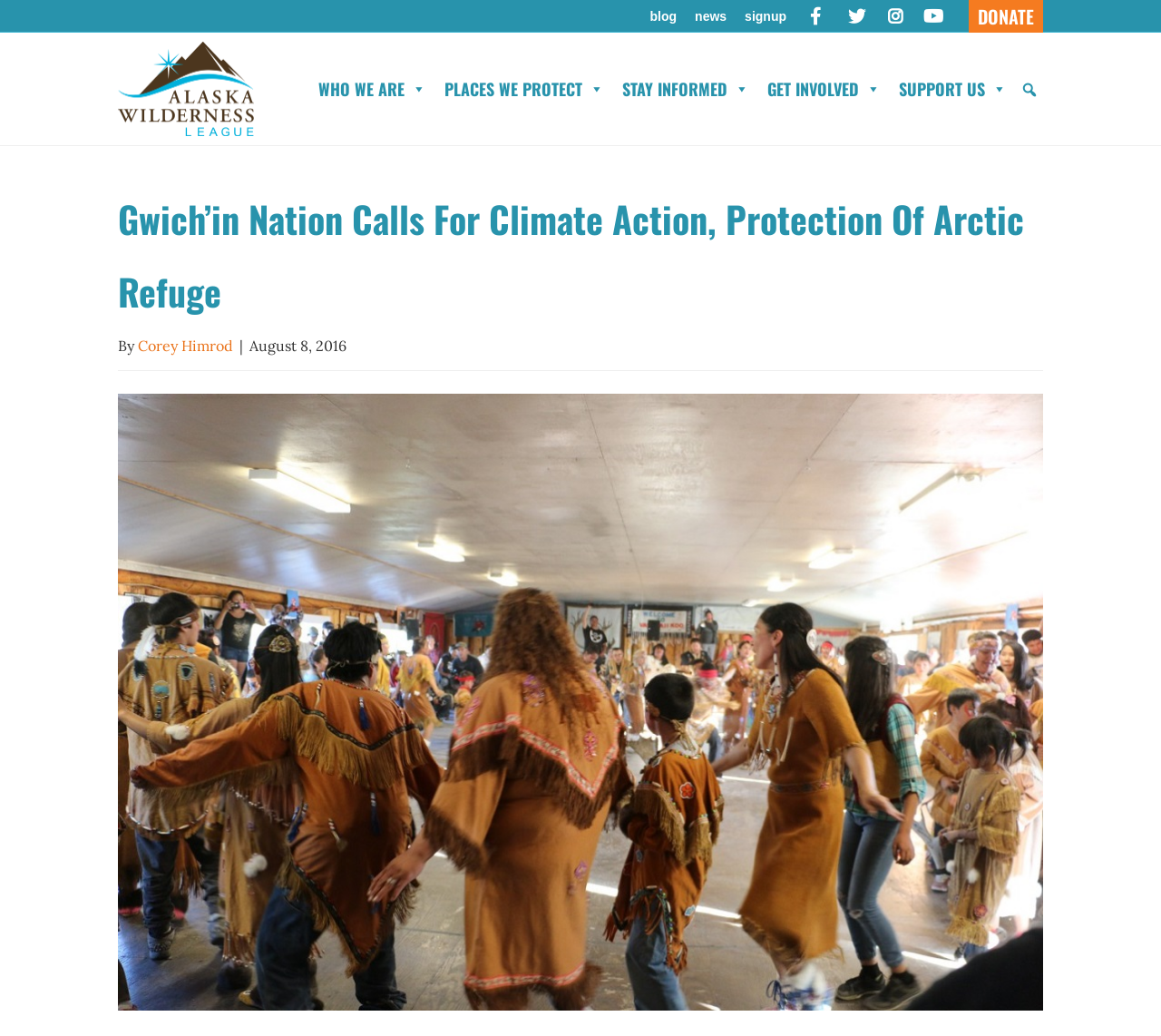What is the date of the article?
Please respond to the question with a detailed and informative answer.

I found the answer by examining the date listed below the author's name, which indicates when the article was published.